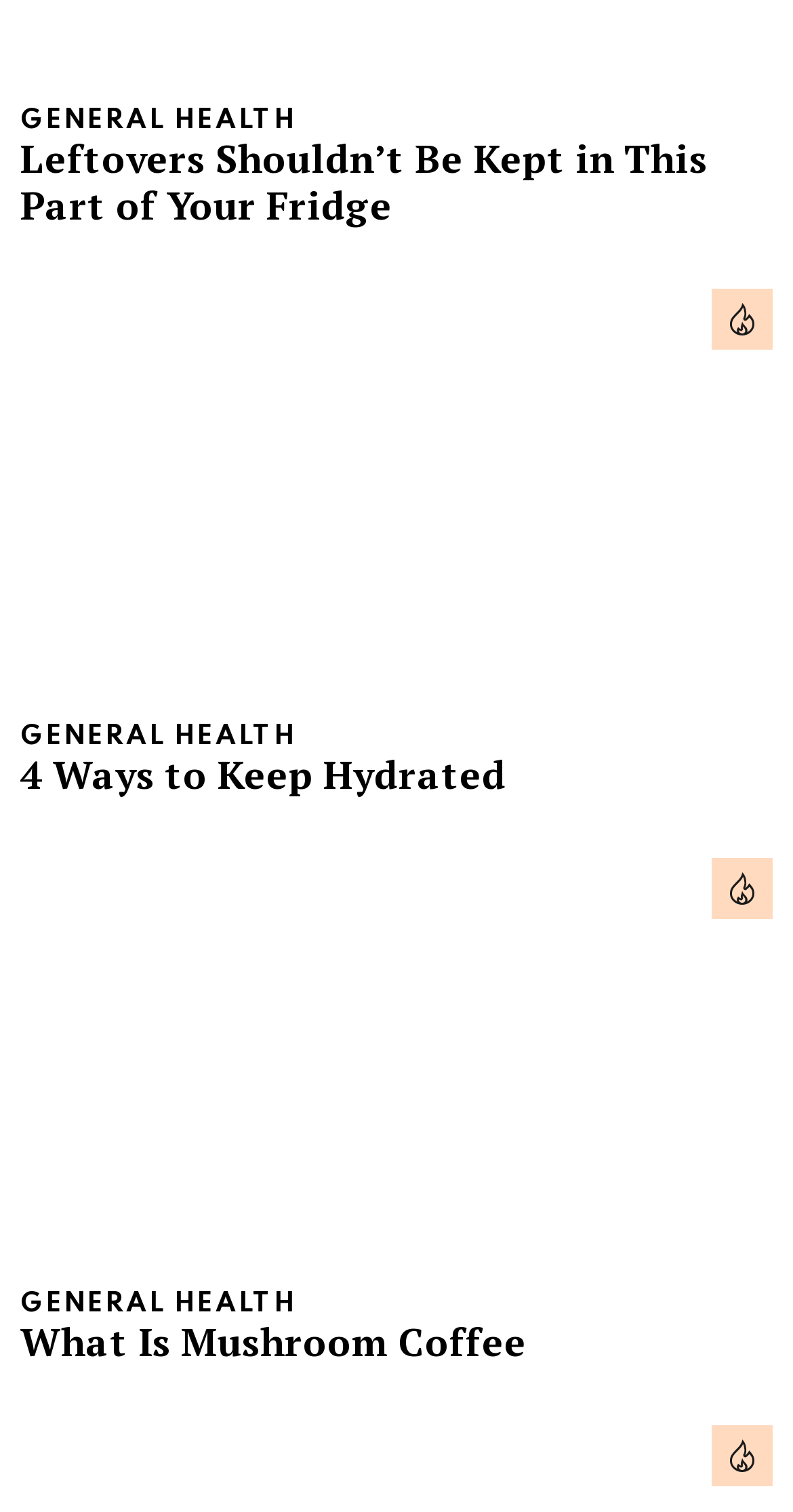Please find the bounding box coordinates of the element that you should click to achieve the following instruction: "Read the article 'Leftovers Shouldn’t Be Kept in This Part of Your Fridge'". The coordinates should be presented as four float numbers between 0 and 1: [left, top, right, bottom].

[0.026, 0.089, 0.974, 0.151]